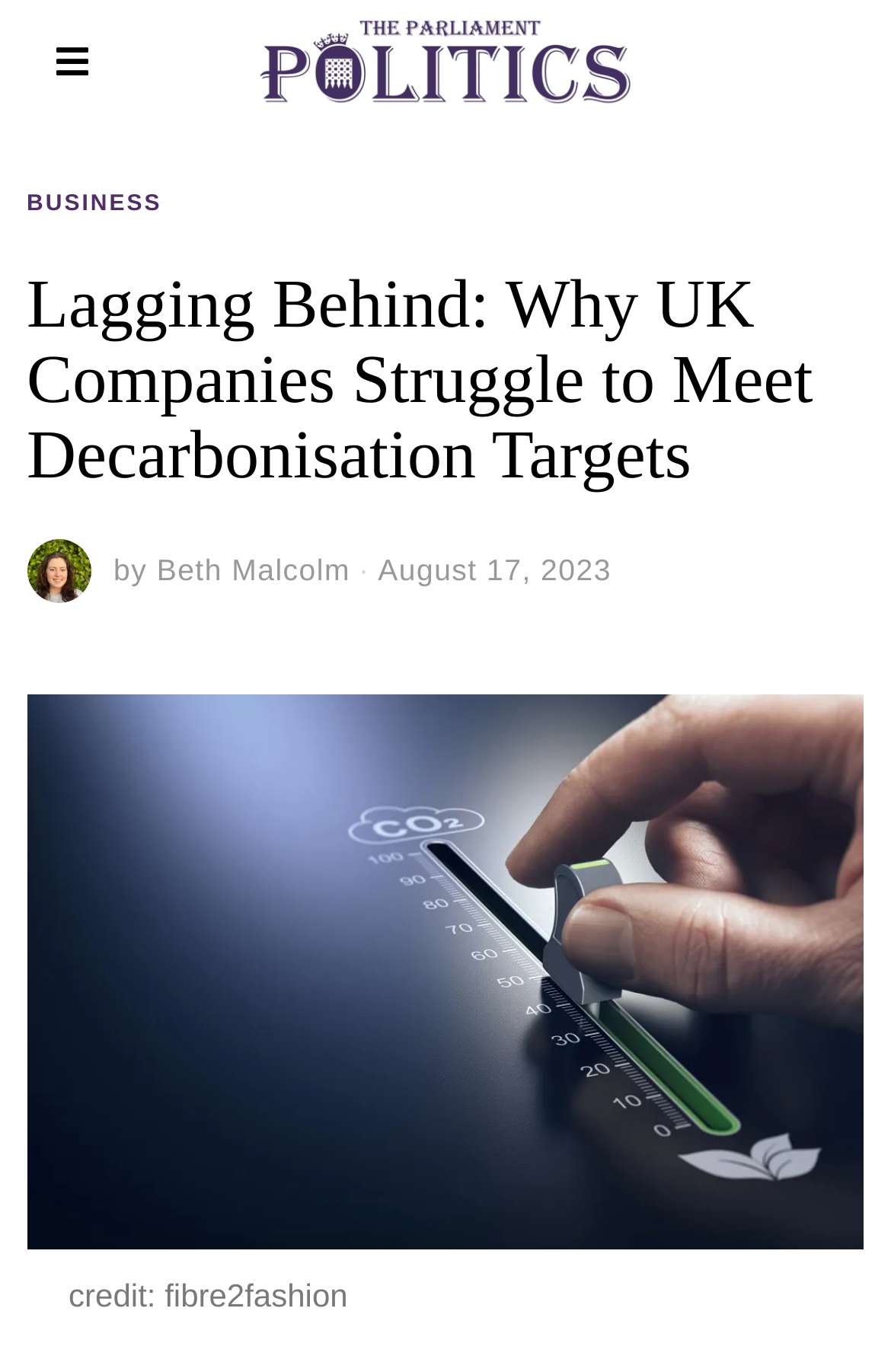Provide an in-depth caption for the elements present on the webpage.

The webpage appears to be an article from Parliament Politics Magazine, with the title "Lagging Behind: Why UK Companies Struggle to Meet Decarbonisation Targets". At the top of the page, there is a heading with a link to the magazine's homepage. Below this, there is a header section that contains a link to the "BUSINESS" category, the article title, and a link to an unknown destination.

The article's author, Beth Malcolm, is credited below the title, along with the publication date, August 17, 2023. A large figure or image takes up most of the page, with a caption at the bottom that reads "credit: fibre2fashion". The image is positioned in the middle of the page, spanning almost the entire width.

There is a progress bar at the very top of the page, but it does not appear to be related to the article's content. Overall, the page has a simple layout, with a focus on the article's title, author, and image.